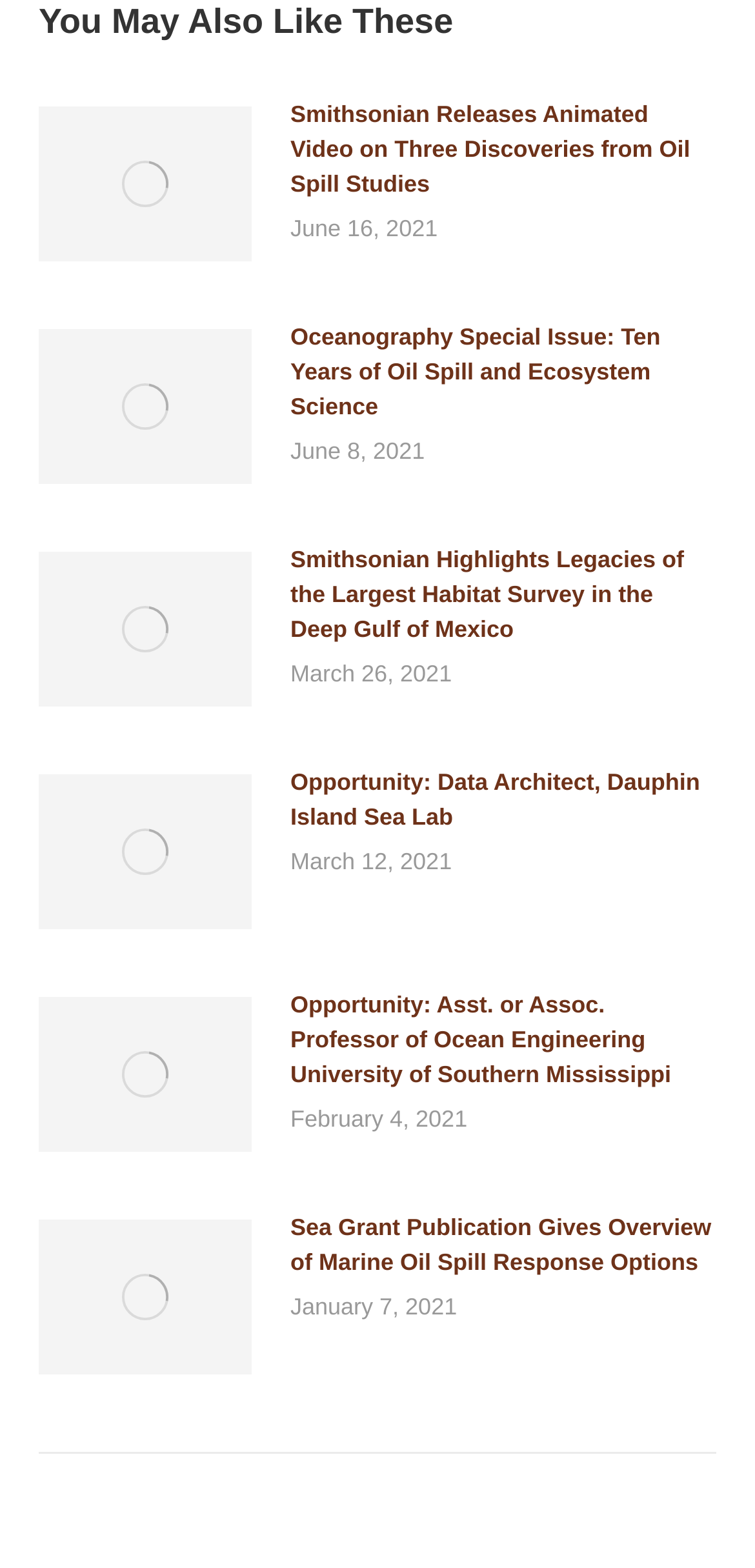What is the date of the first article?
Respond to the question with a single word or phrase according to the image.

June 16, 2021